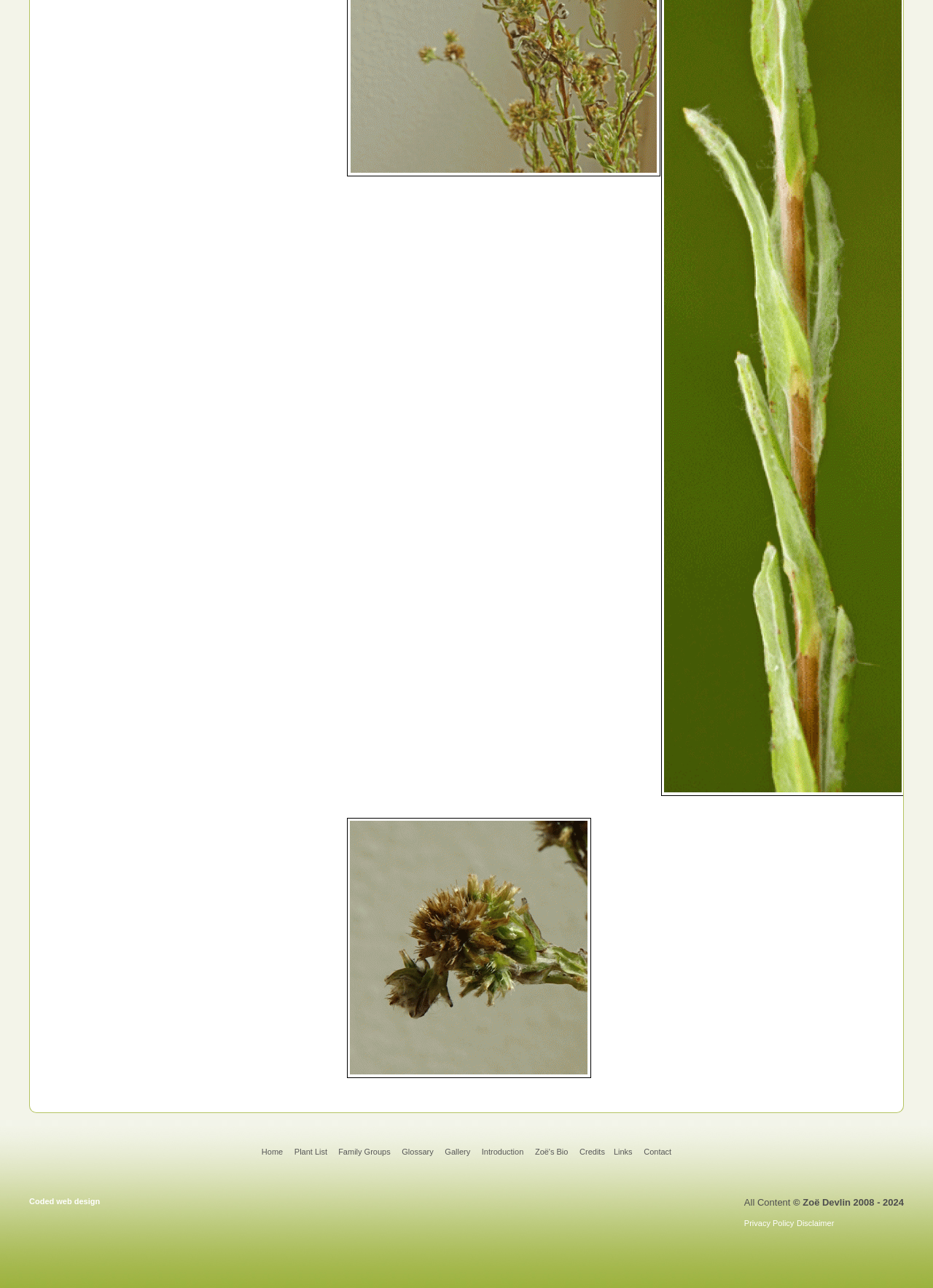Based on the image, provide a detailed and complete answer to the question: 
What is the purpose of the 'Links' page?

I found a link labeled 'Links' in the navigation menu, but I couldn't determine the specific purpose of the 'Links' page based on the current webpage. It might be a page that lists external links or resources, but I couldn't infer more information without visiting the page.